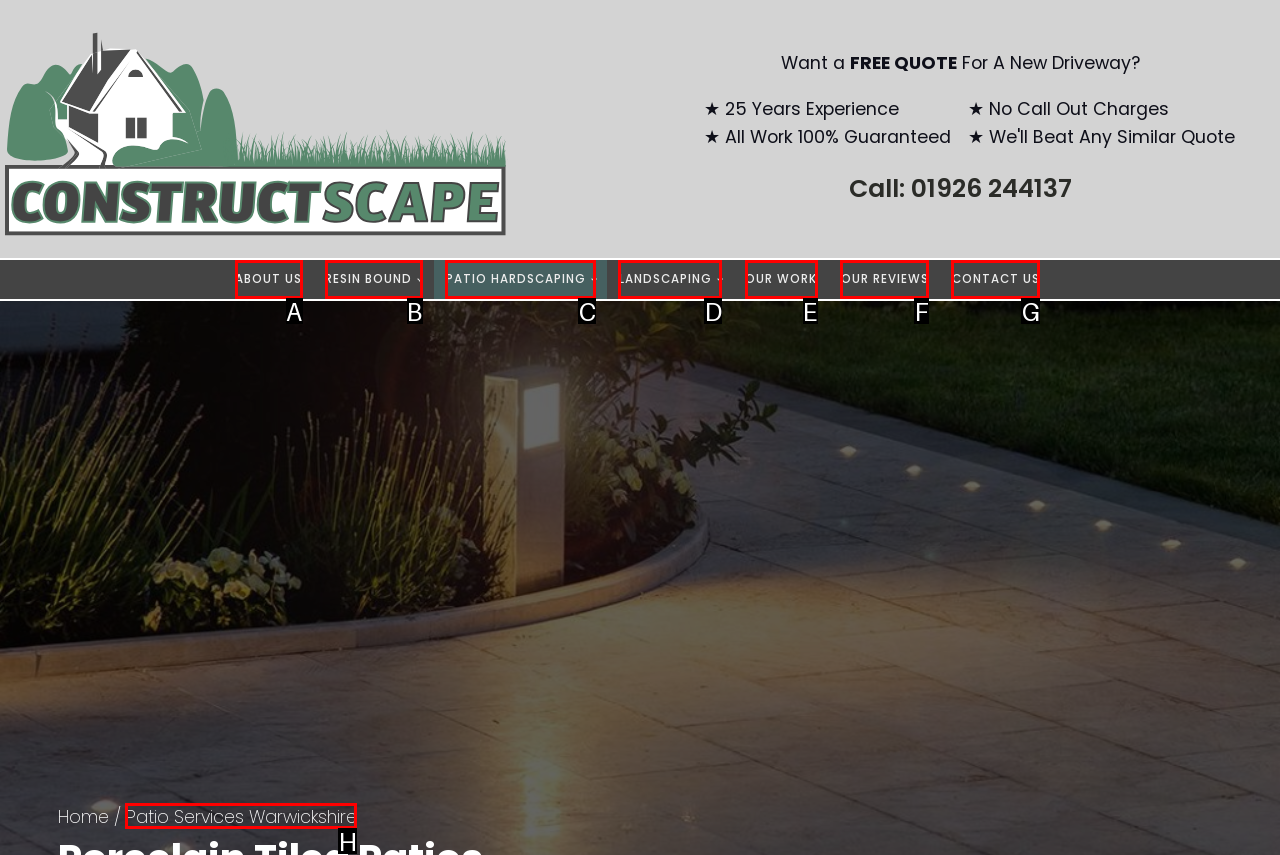Based on the description: Patio Services Warwickshire, identify the matching lettered UI element.
Answer by indicating the letter from the choices.

H